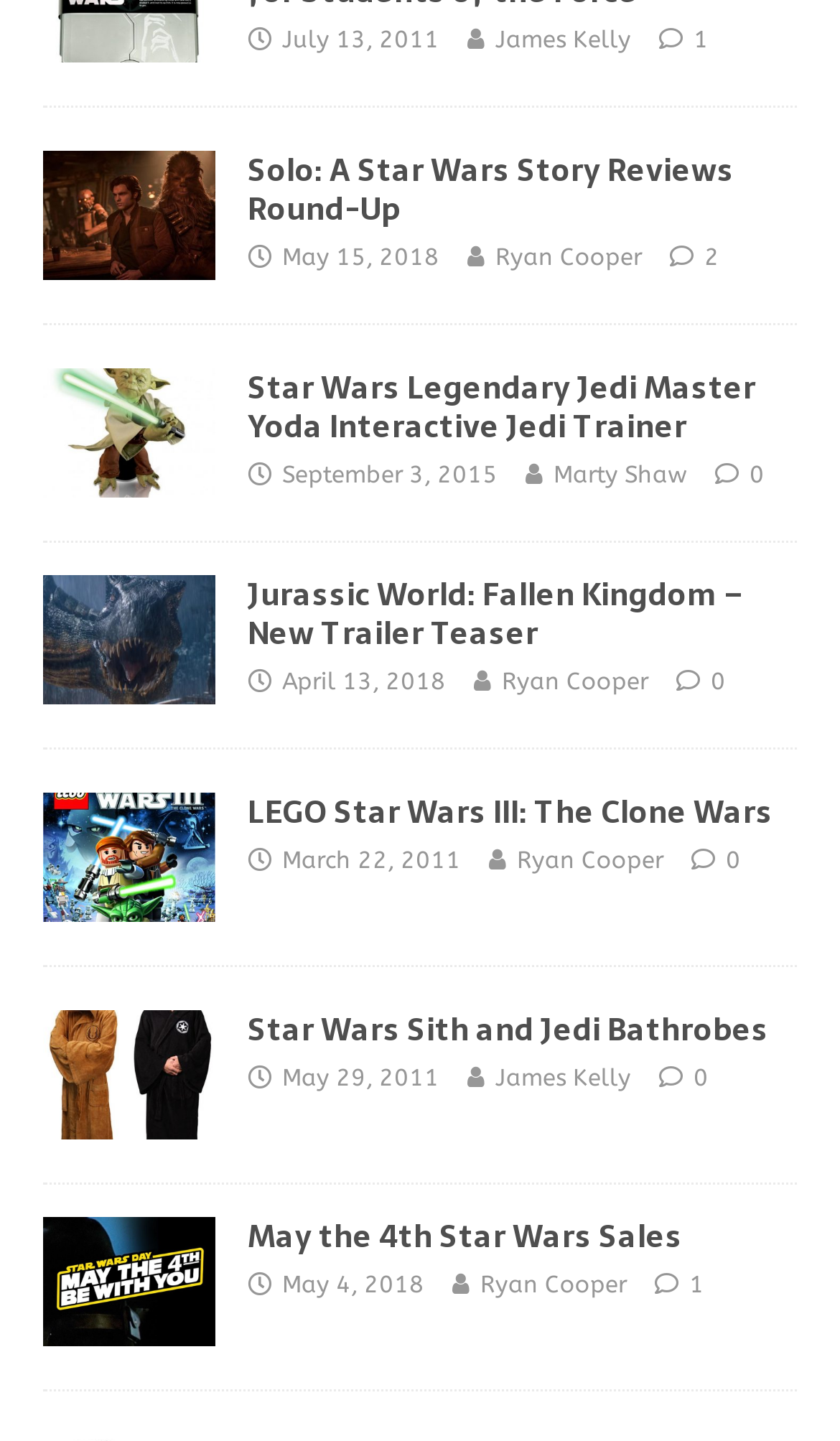Please determine the bounding box coordinates of the clickable area required to carry out the following instruction: "Search for something". The coordinates must be four float numbers between 0 and 1, represented as [left, top, right, bottom].

None